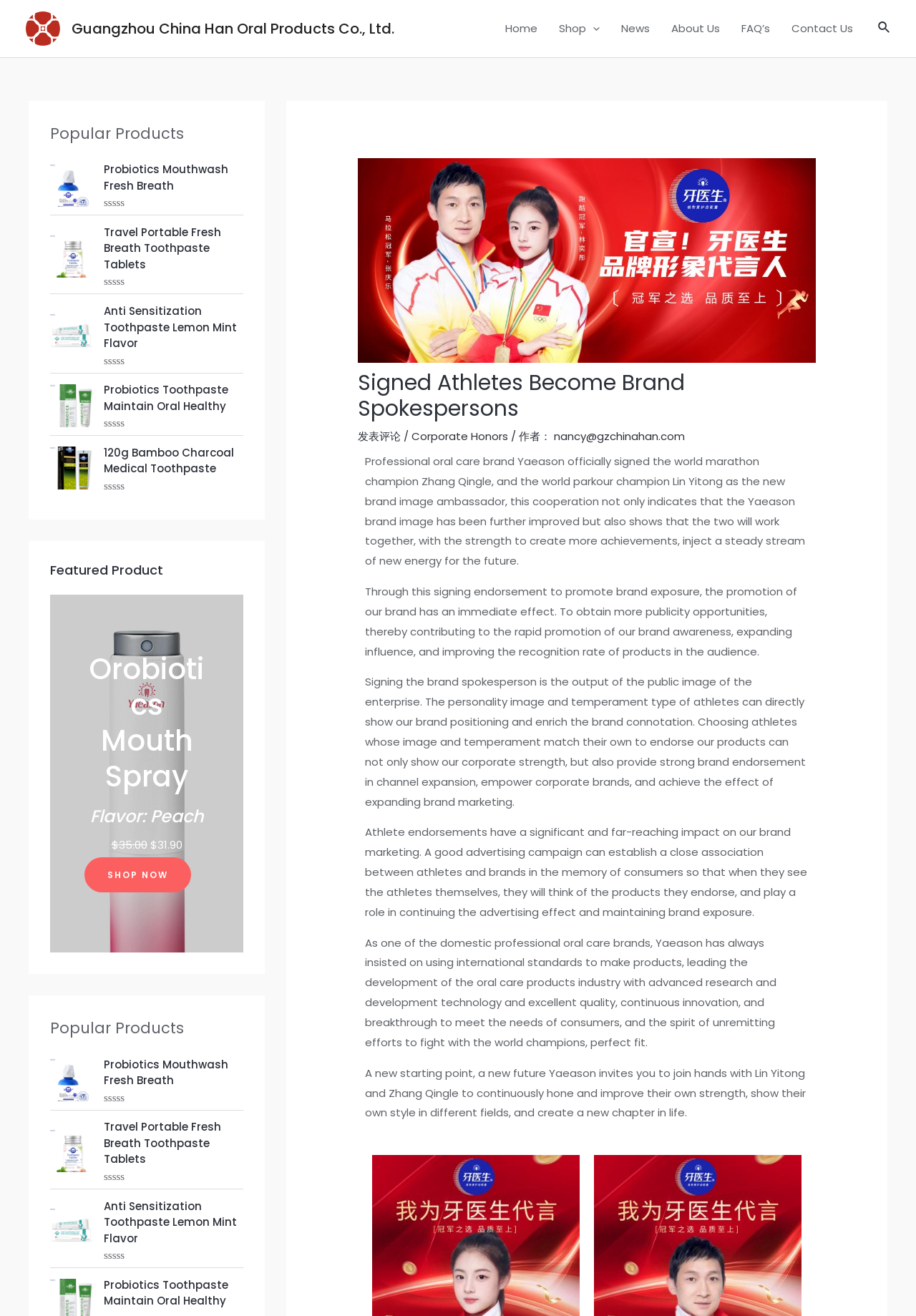Based on the element description: "Probiotics Toothpaste Maintain Oral Healthy", identify the bounding box coordinates for this UI element. The coordinates must be four float numbers between 0 and 1, listed as [left, top, right, bottom].

[0.113, 0.291, 0.266, 0.315]